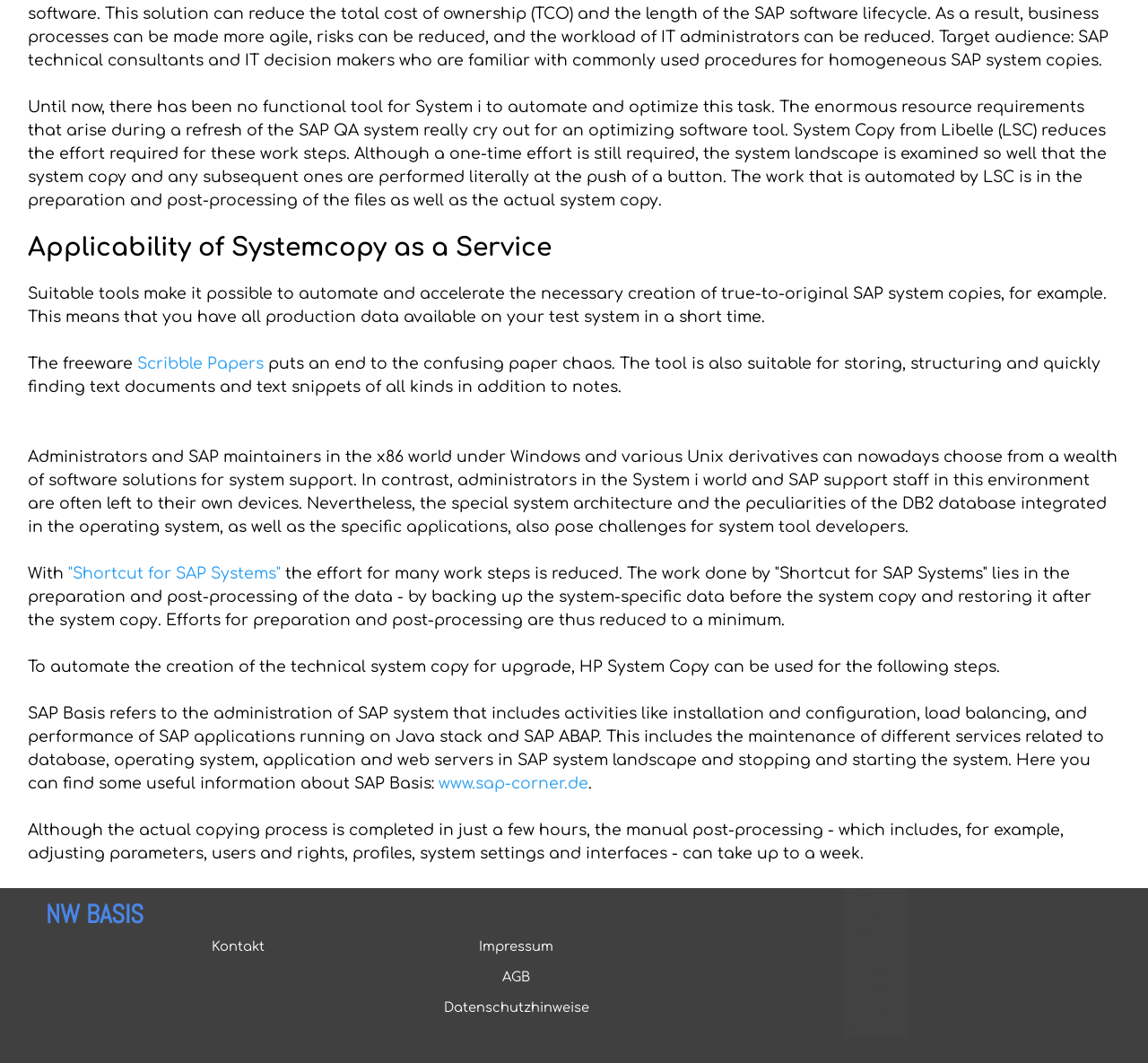Given the element description "Shortcut for SAP Systems", specify the bounding box coordinates of the corresponding UI element in the format (top-left x, top-left y, bottom-right x, bottom-right y). All values must be between 0 and 1.

[0.059, 0.532, 0.244, 0.548]